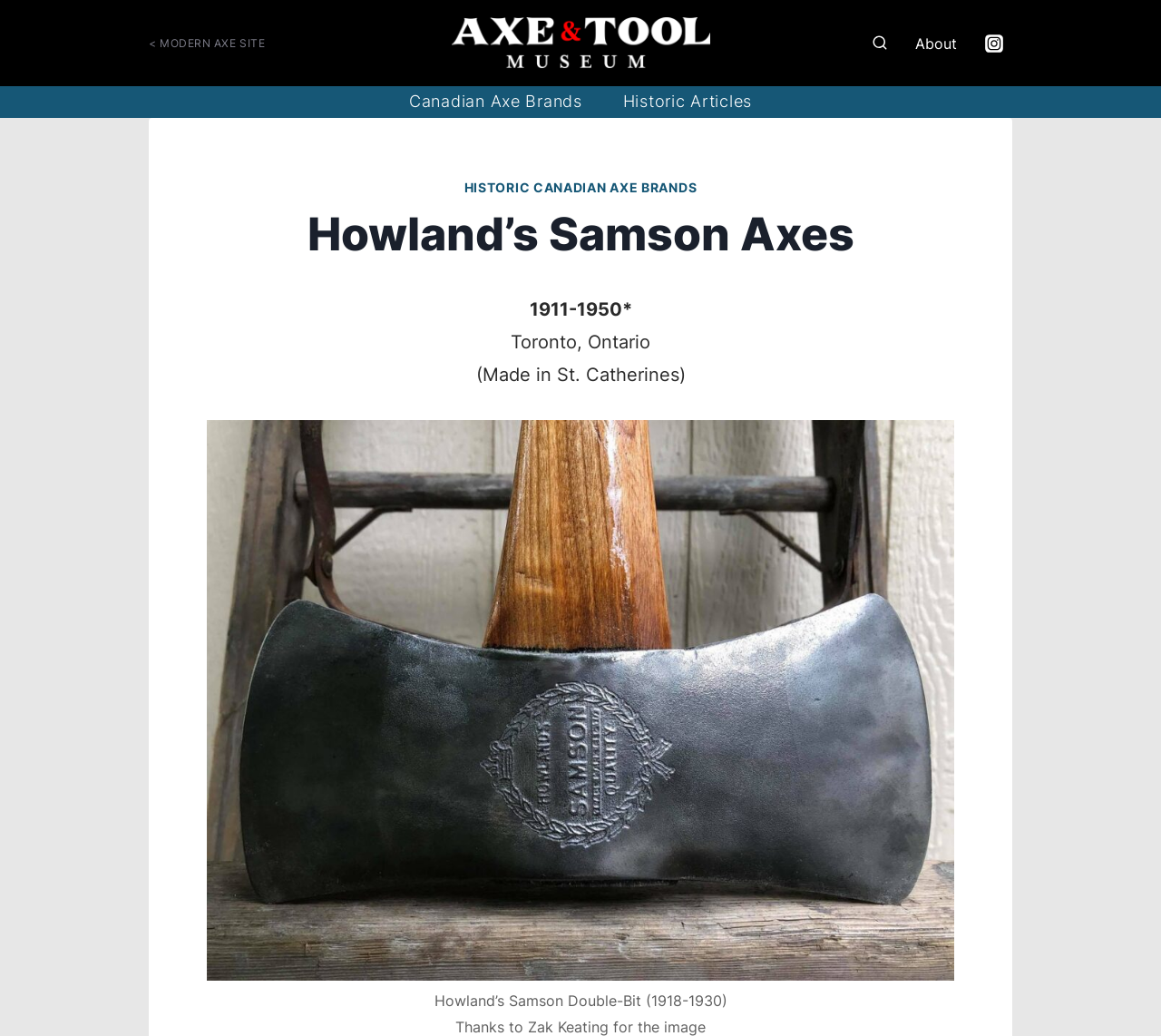Answer the question below using just one word or a short phrase: 
Who provided the image of the Howland’s Samson Double Bit Axe?

Zak Keating